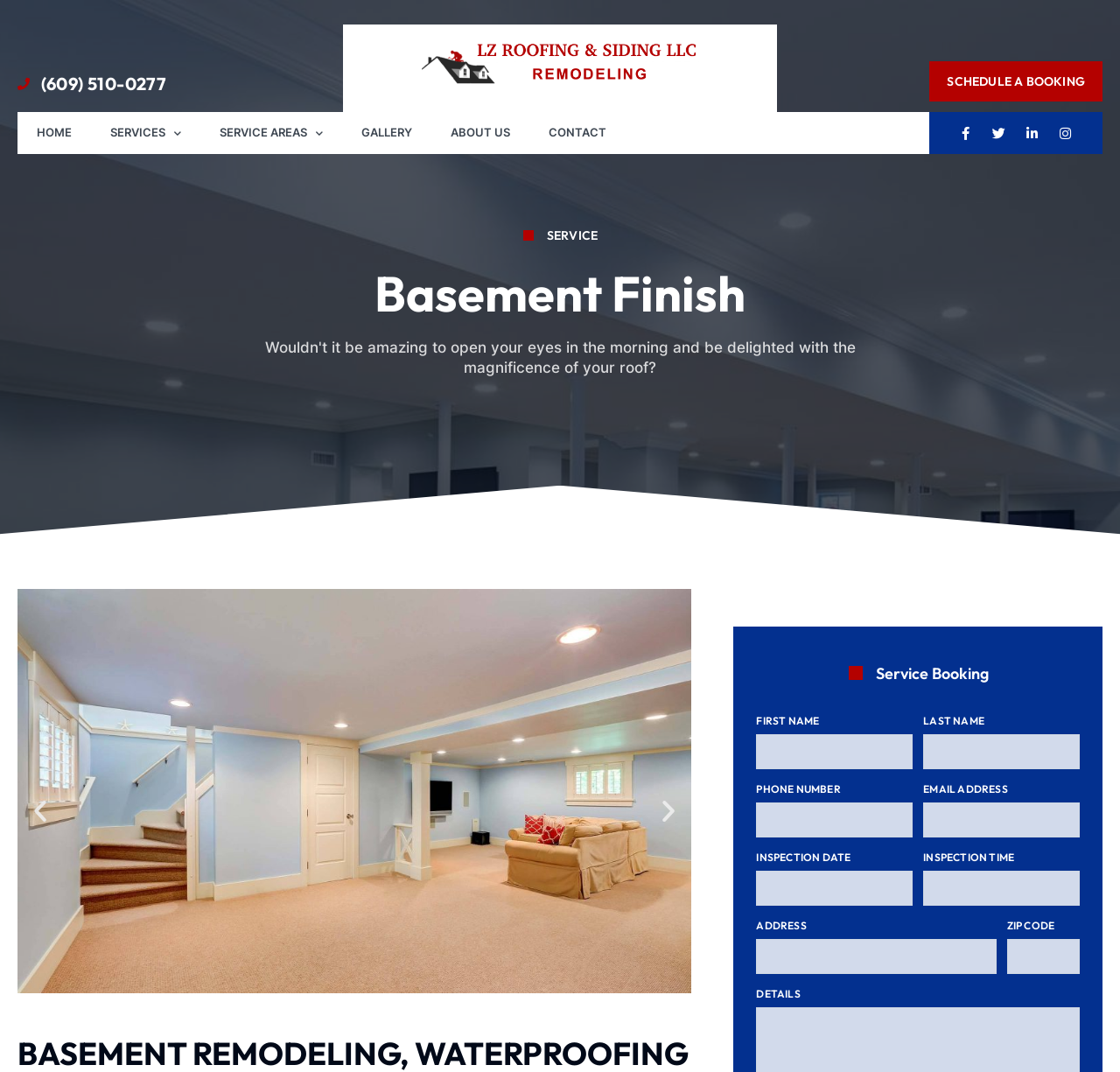Please specify the bounding box coordinates of the clickable section necessary to execute the following command: "Enter your first name".

[0.675, 0.685, 0.815, 0.718]